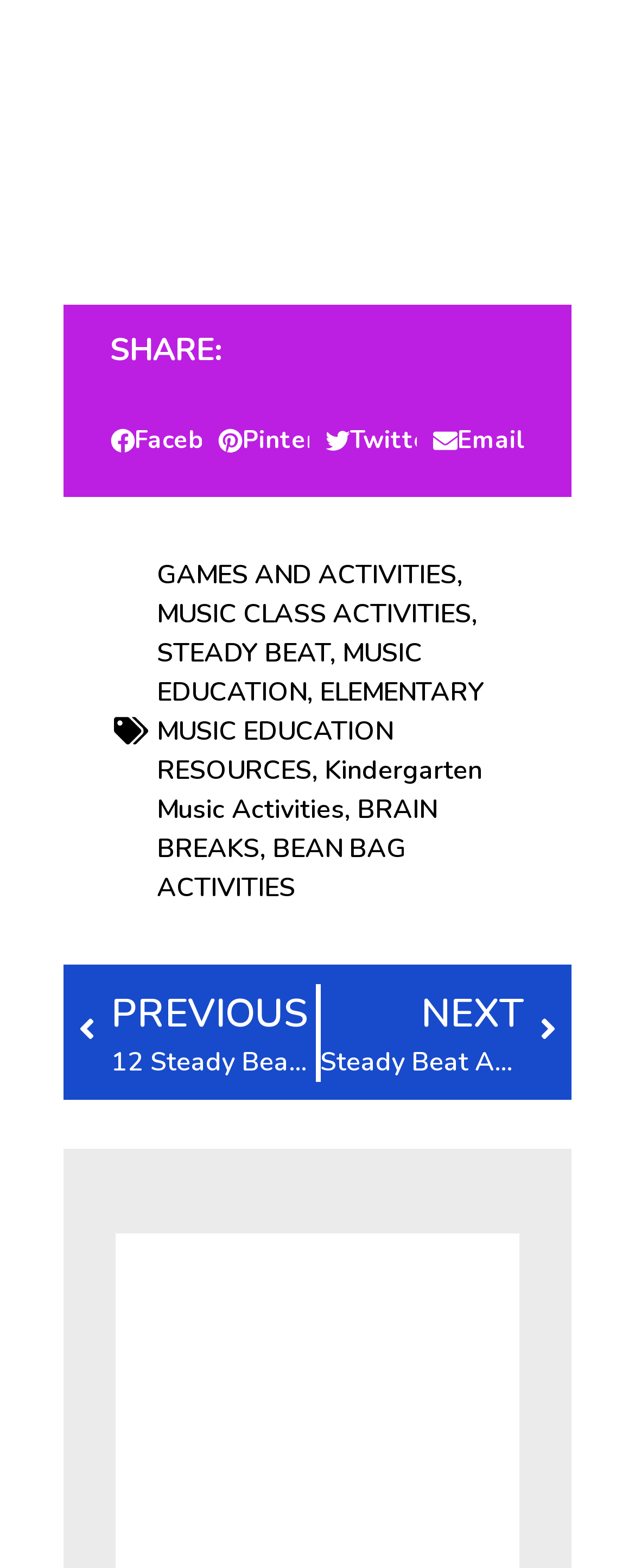Find the bounding box coordinates of the area that needs to be clicked in order to achieve the following instruction: "View next post". The coordinates should be specified as four float numbers between 0 and 1, i.e., [left, top, right, bottom].

None